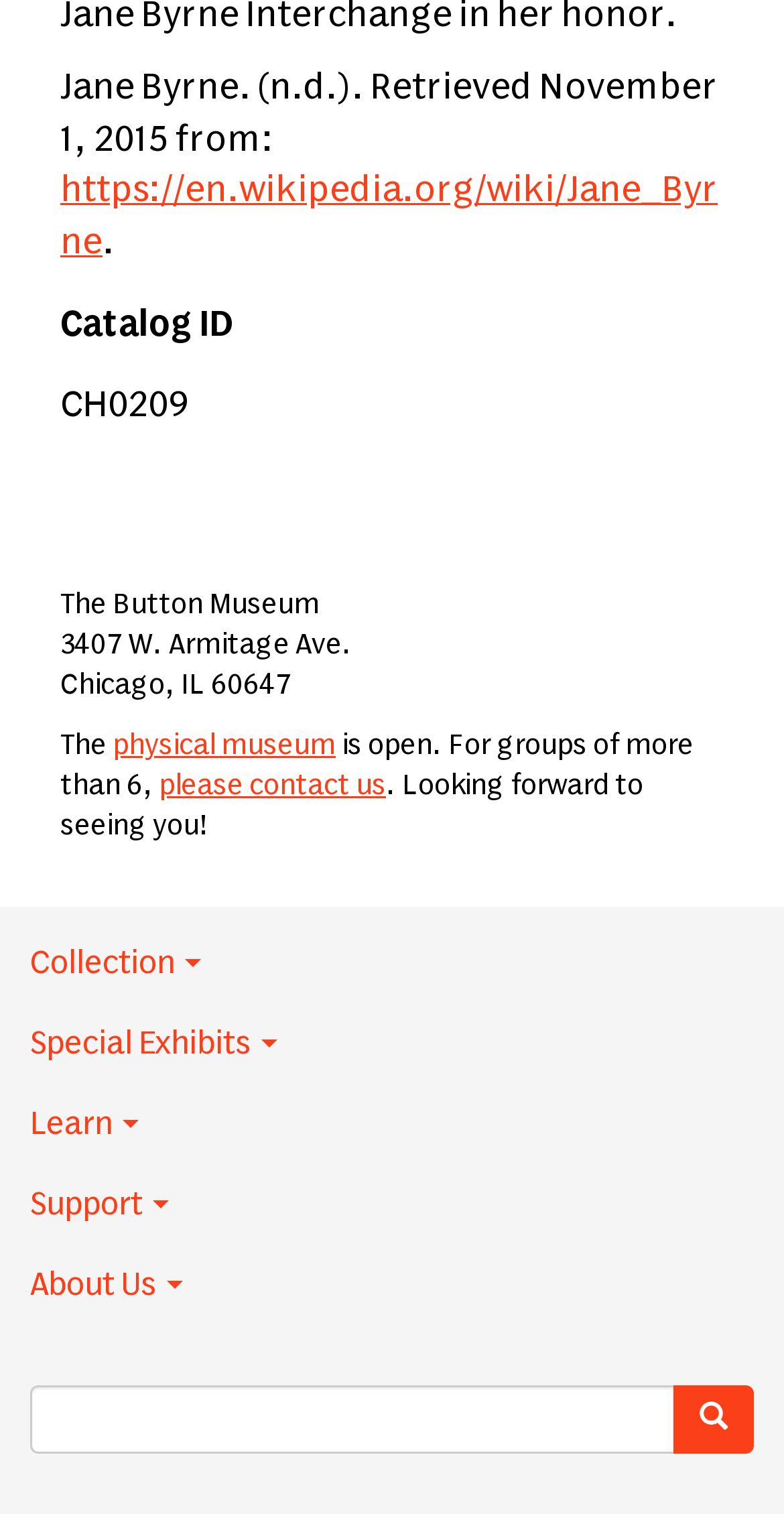Given the content of the image, can you provide a detailed answer to the question?
Is the physical museum open?

I read the static text elements in the contentinfo section, which state that 'The physical museum is open. For groups of more than 6, please contact us.' This implies that the physical museum is currently open.